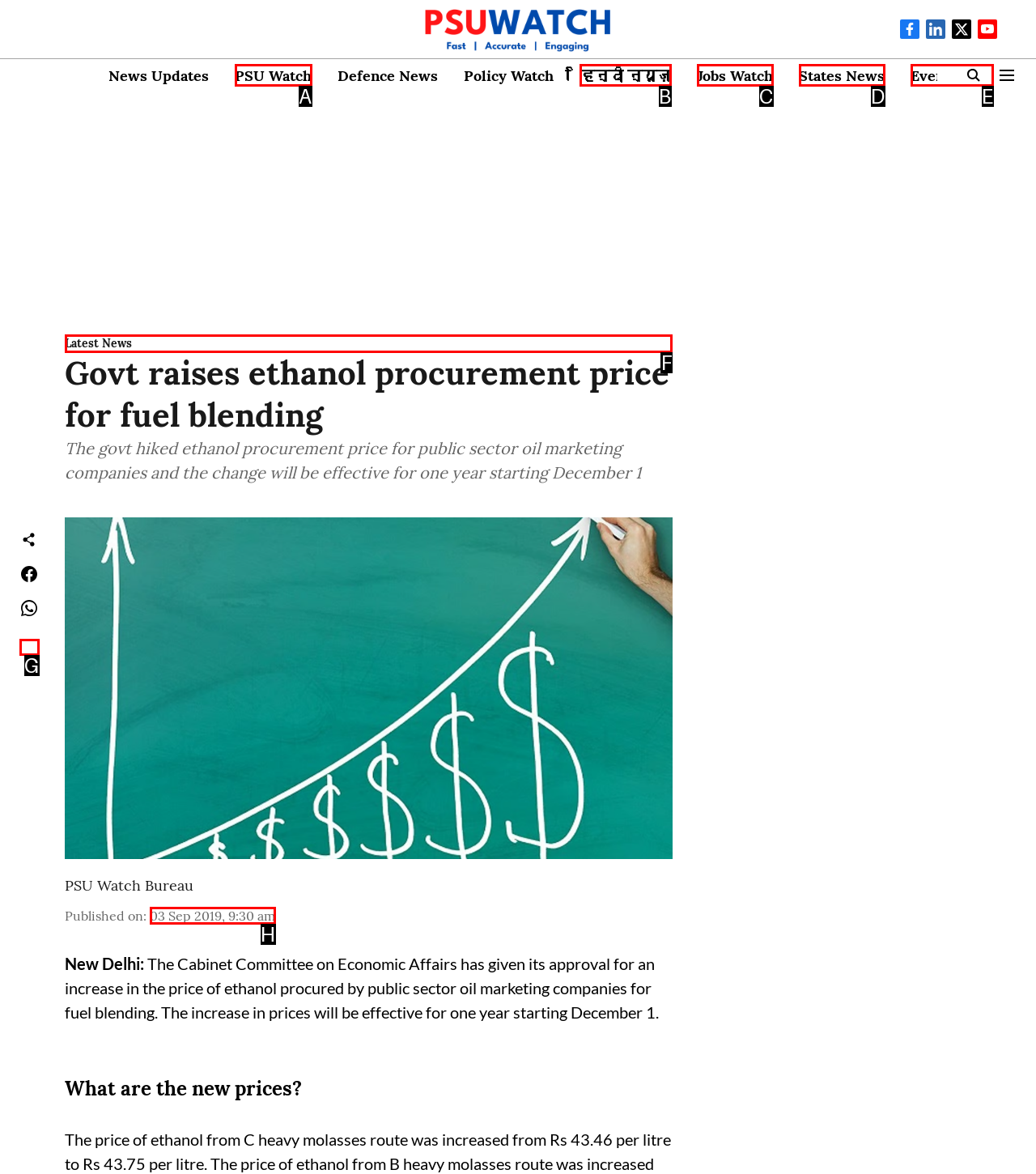Select the letter of the option that should be clicked to achieve the specified task: Check the 'Published on' date. Respond with just the letter.

H